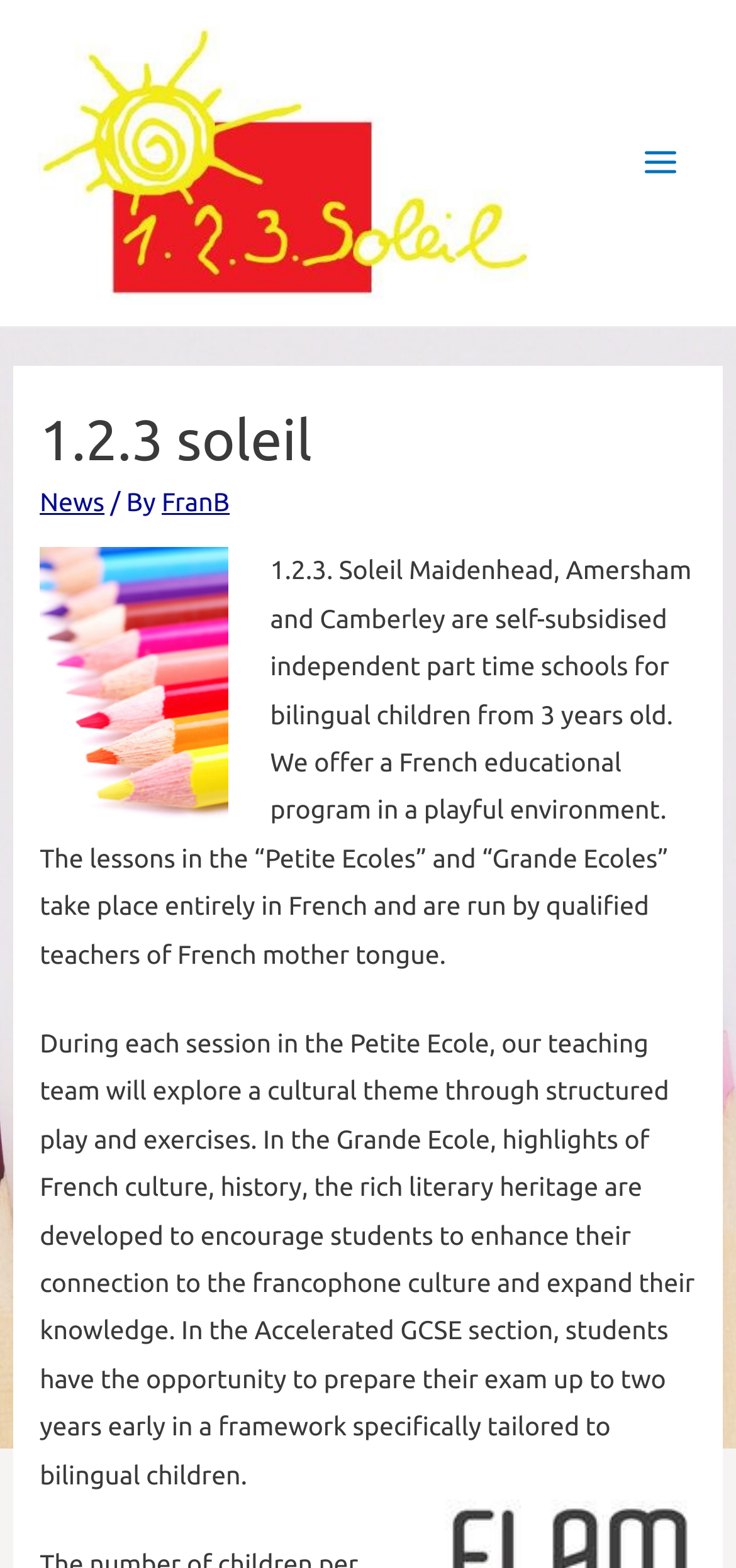From the given element description: "Main Menu", find the bounding box for the UI element. Provide the coordinates as four float numbers between 0 and 1, in the order [left, top, right, bottom].

[0.845, 0.08, 0.949, 0.128]